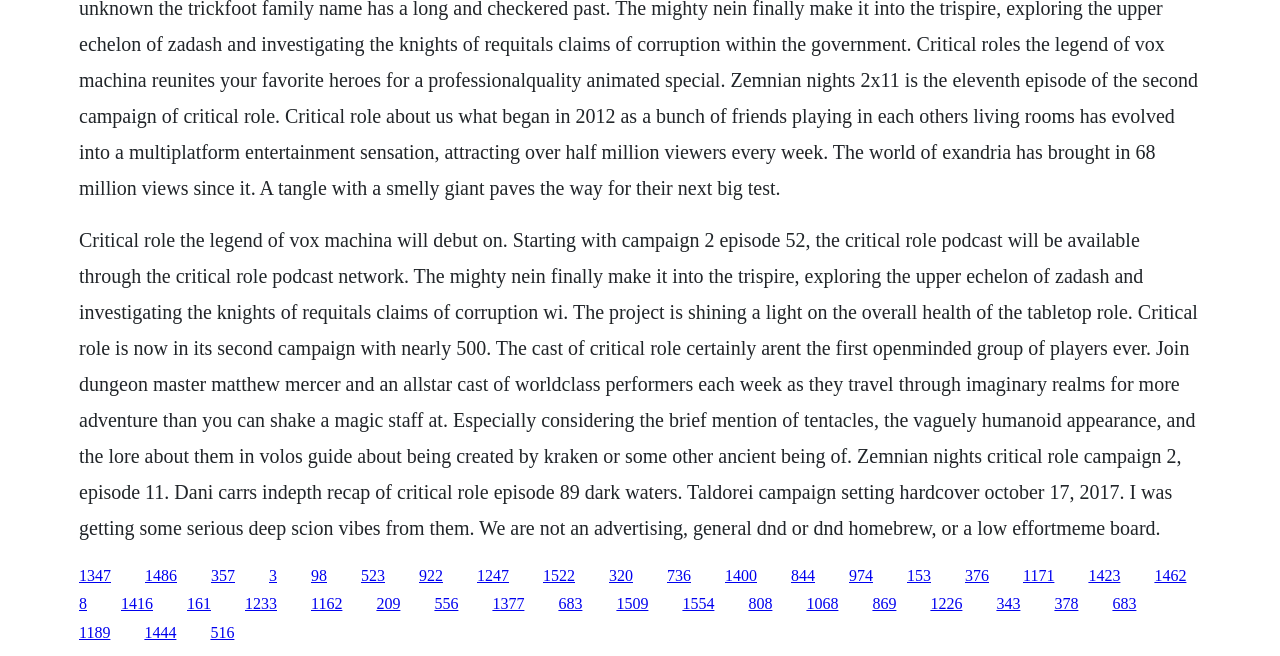Locate the bounding box coordinates of the clickable element to fulfill the following instruction: "View the 'Docker' page". Provide the coordinates as four float numbers between 0 and 1 in the format [left, top, right, bottom].

None